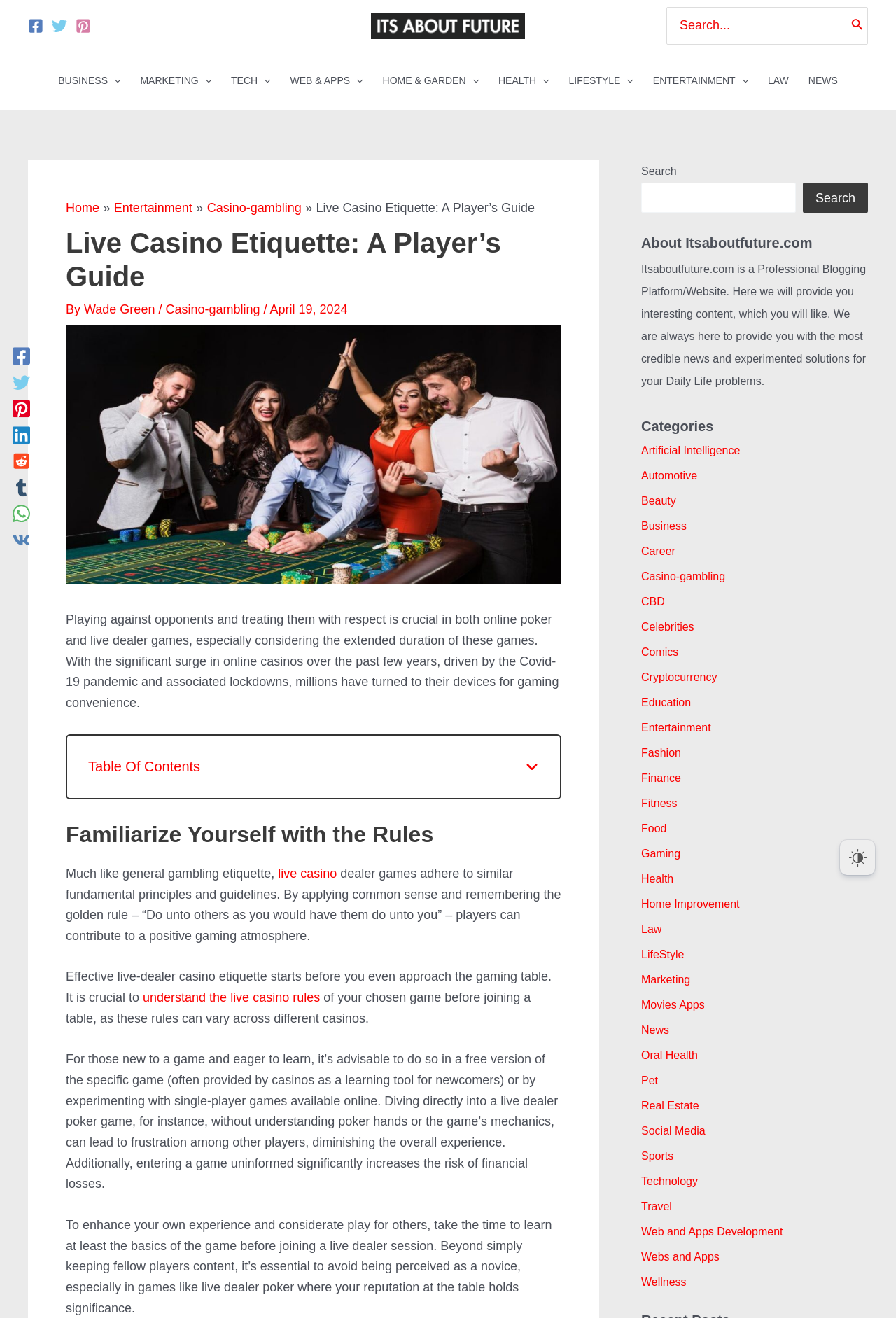Please answer the following question using a single word or phrase: 
How many social media links are there?

7